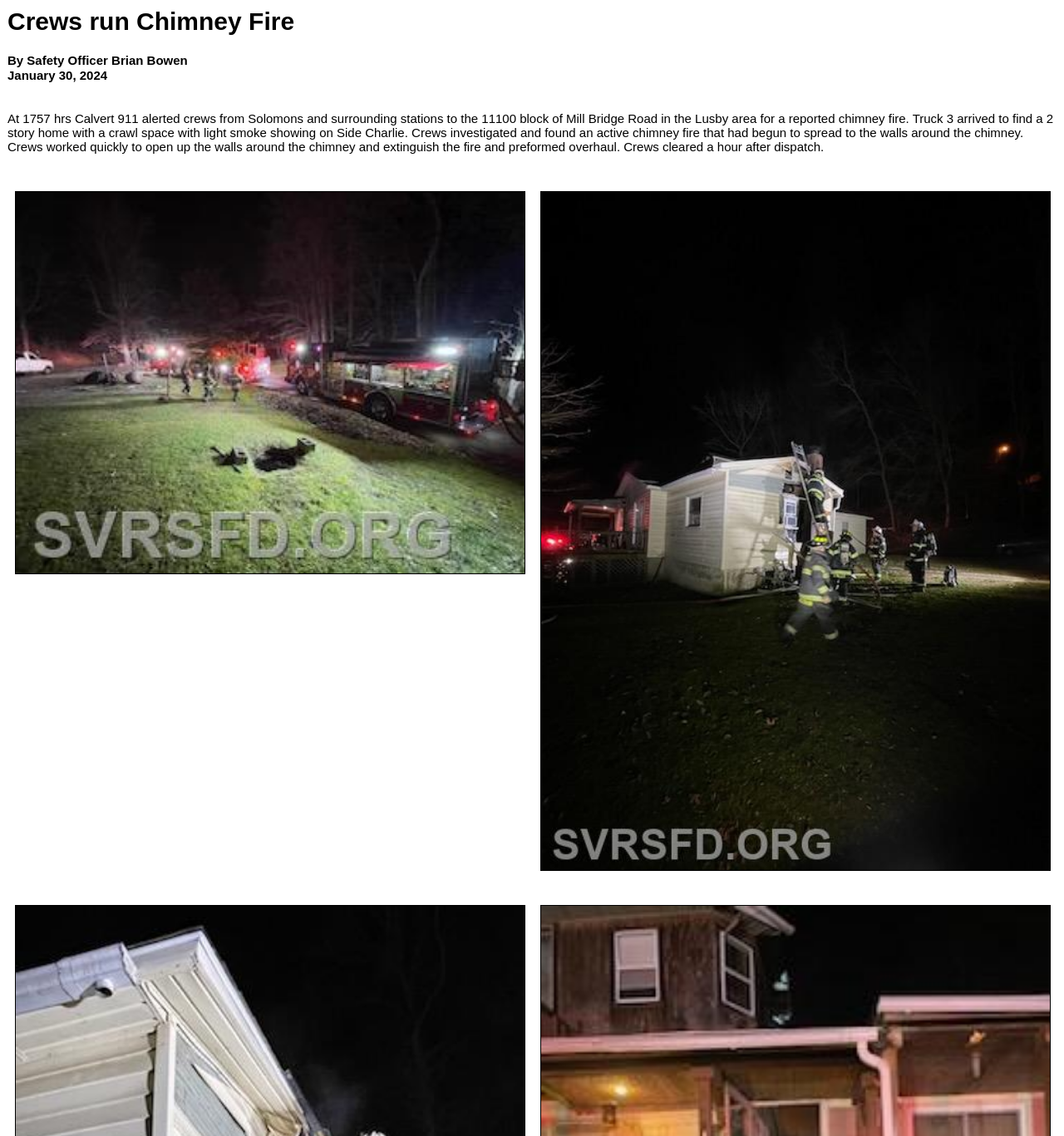Mark the bounding box of the element that matches the following description: "alt="No Caption"".

[0.014, 0.495, 0.494, 0.508]